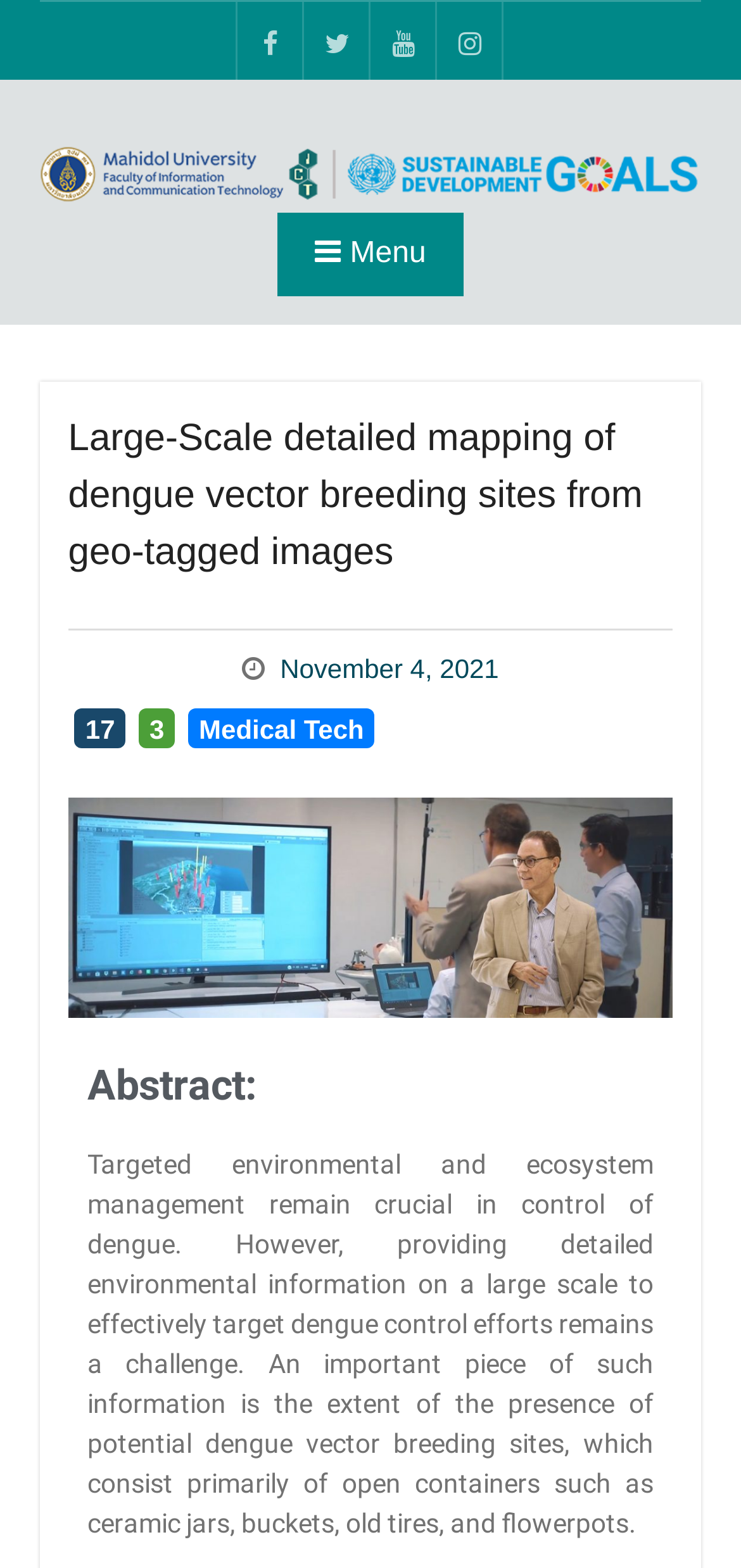Determine the bounding box coordinates of the element that should be clicked to execute the following command: "Click on MUICT SDGs link".

[0.053, 0.087, 0.947, 0.13]